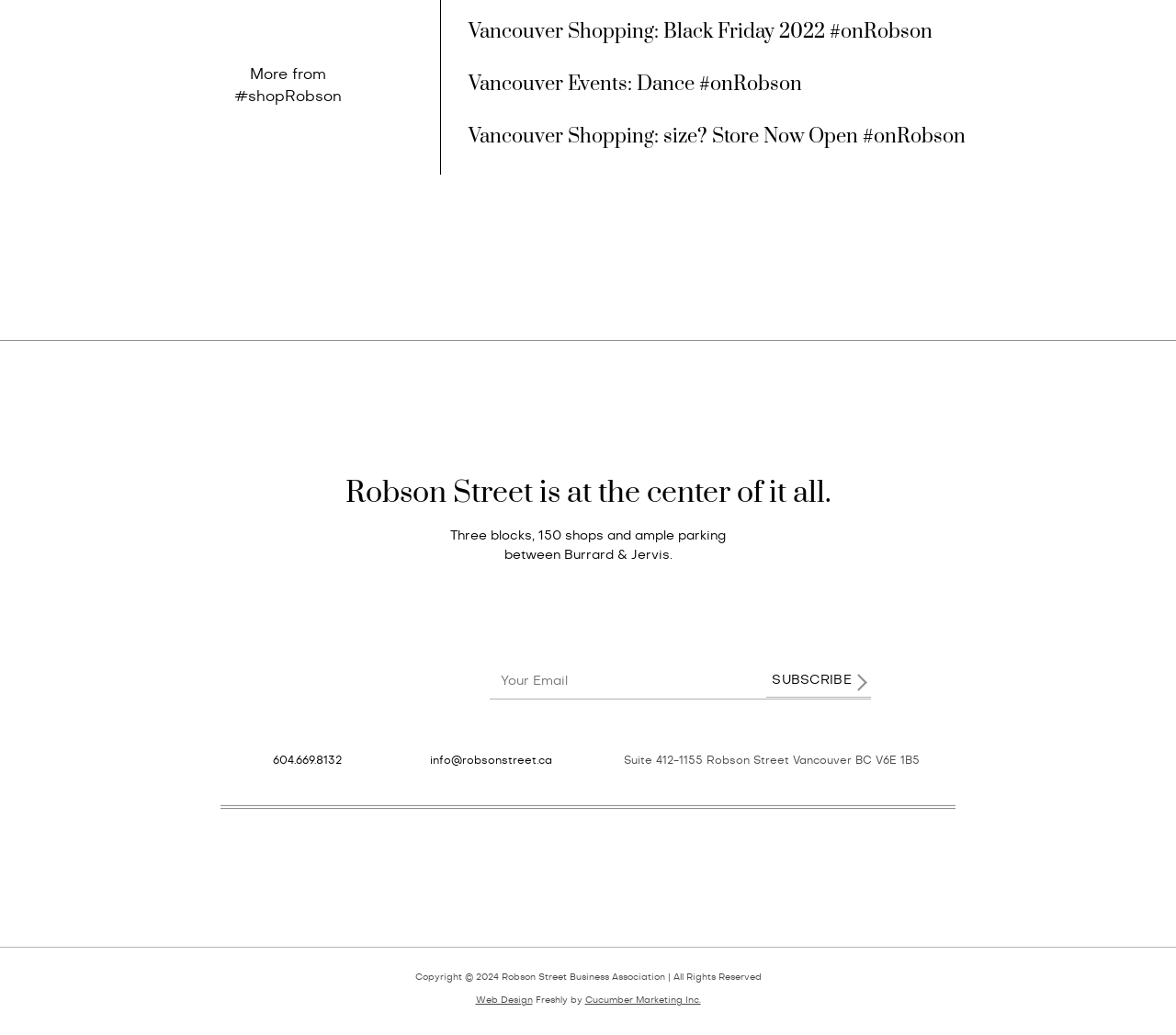Provide the bounding box coordinates of the HTML element described by the text: "name="EMAIL" placeholder="Your Email"".

[0.417, 0.64, 0.741, 0.676]